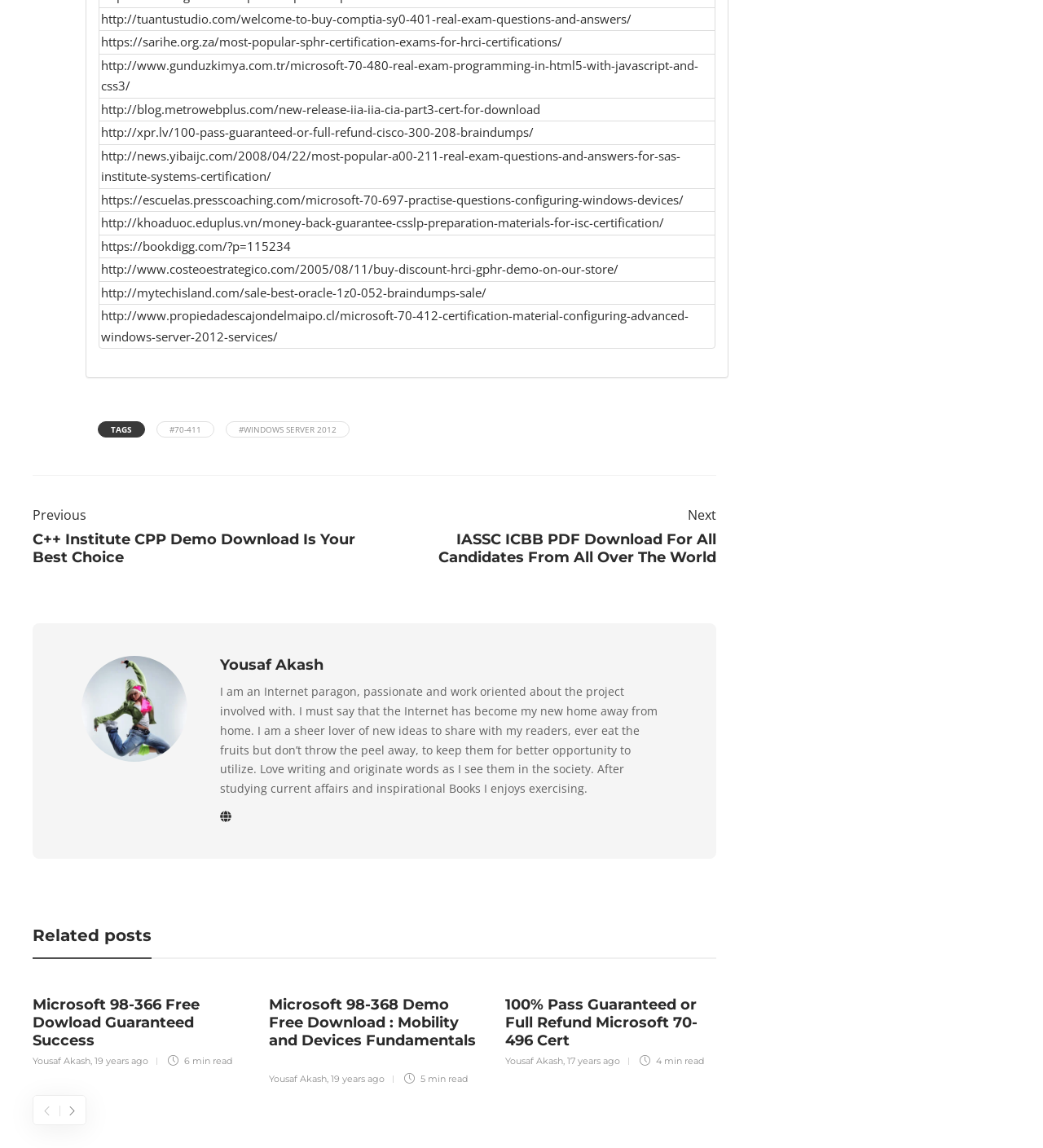Determine the bounding box coordinates of the UI element described below. Use the format (top-left x, top-left y, bottom-right x, bottom-right y) with floating point numbers between 0 and 1: Yousaf Akash

[0.258, 0.935, 0.313, 0.945]